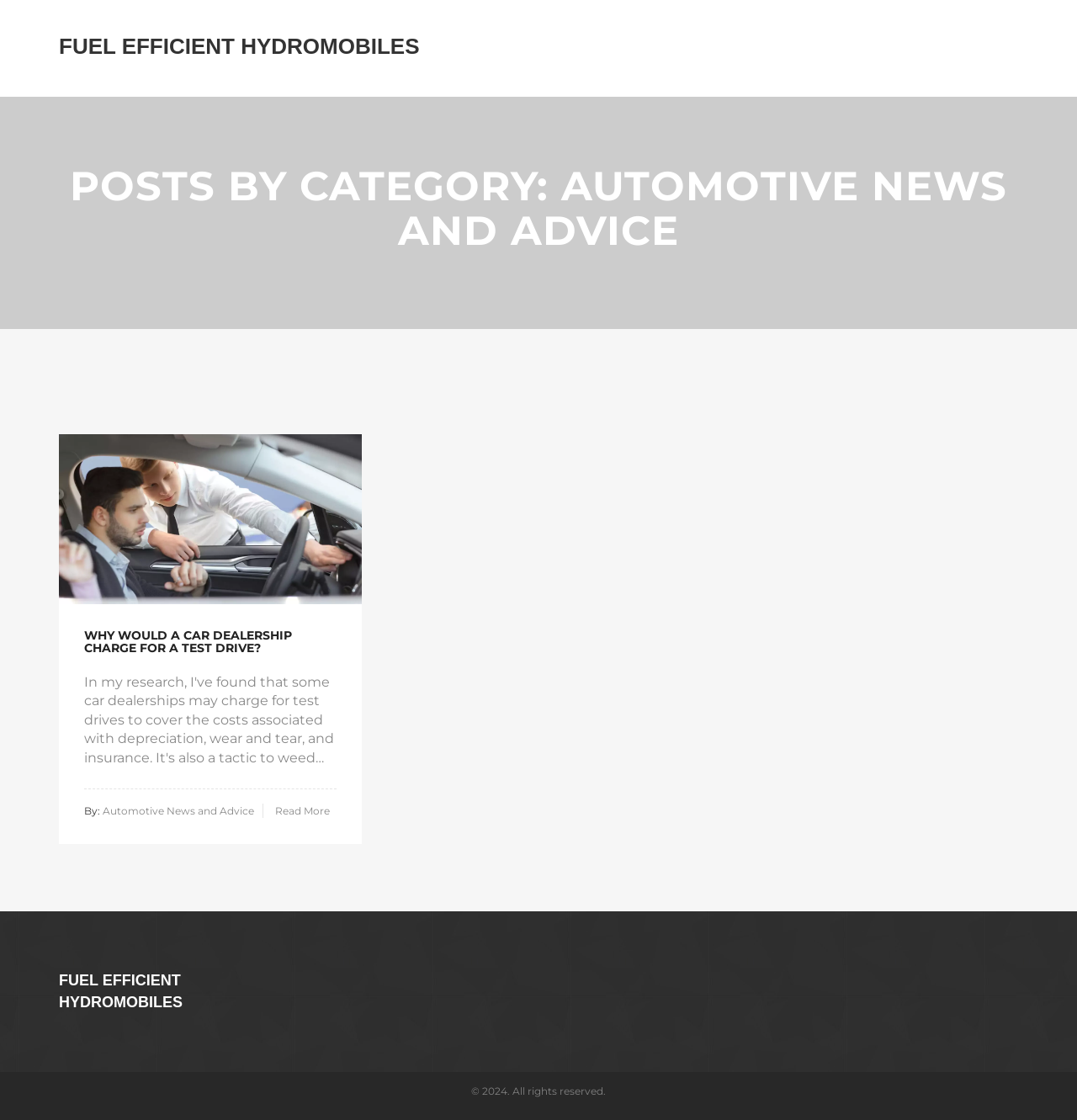Find the UI element described as: "Fuel Efficient Hydromobiles" and predict its bounding box coordinates. Ensure the coordinates are four float numbers between 0 and 1, [left, top, right, bottom].

[0.055, 0.868, 0.17, 0.902]